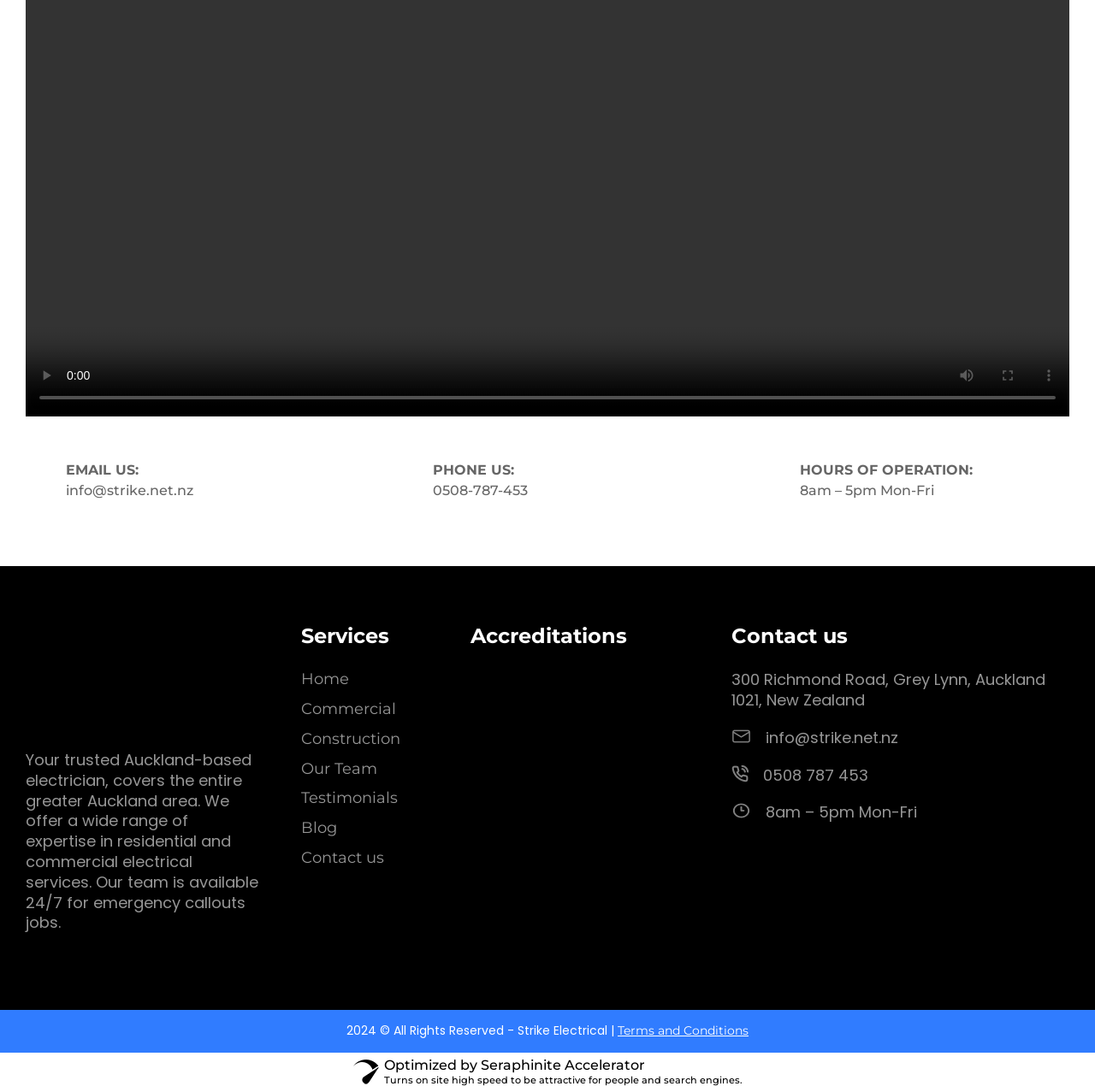What services does the company offer? Observe the screenshot and provide a one-word or short phrase answer.

Residential and commercial electrical services